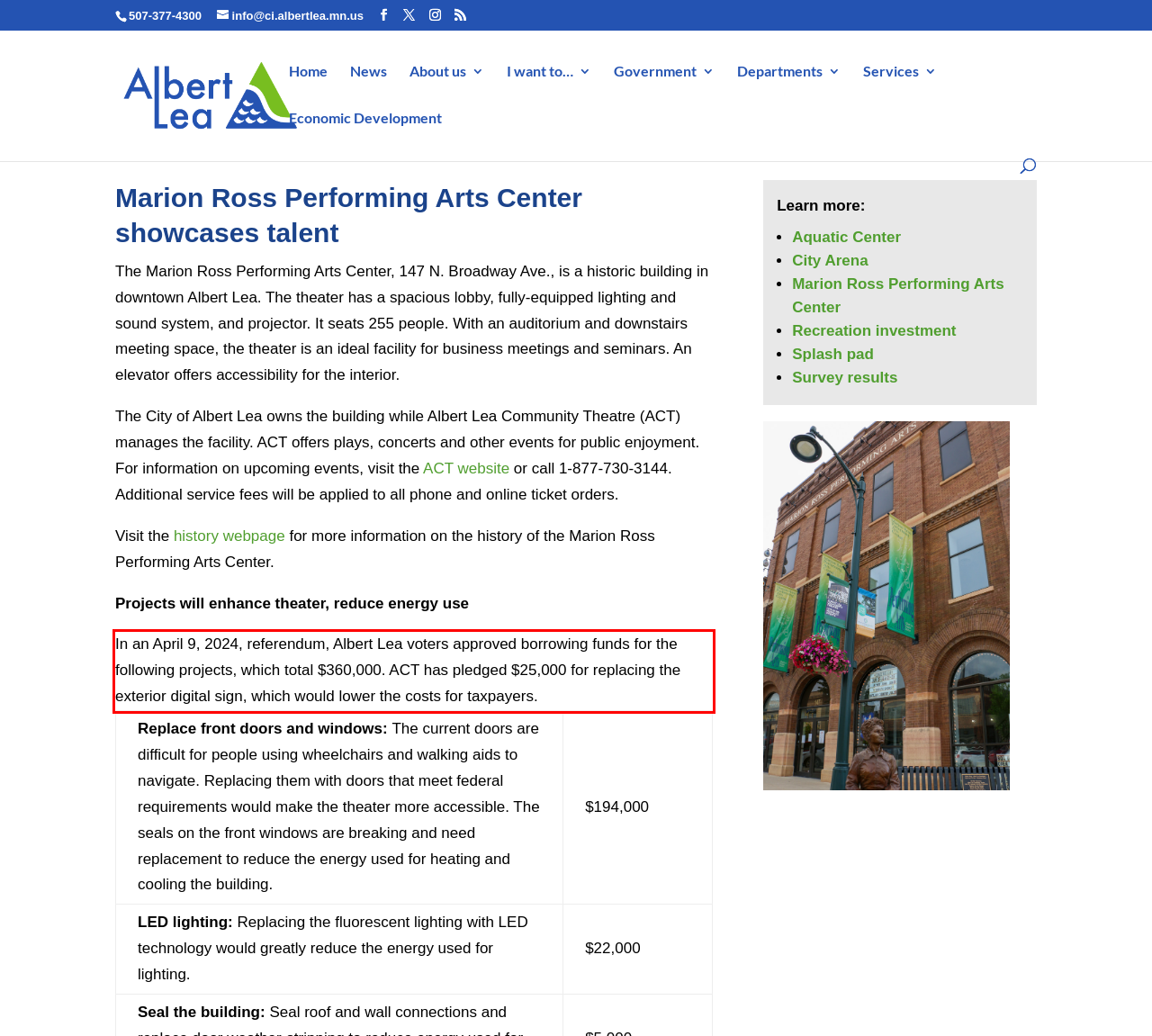Please perform OCR on the text within the red rectangle in the webpage screenshot and return the text content.

In an April 9, 2024, referendum, Albert Lea voters approved borrowing funds for the following projects, which total $360,000. ACT has pledged $25,000 for replacing the exterior digital sign, which would lower the costs for taxpayers.